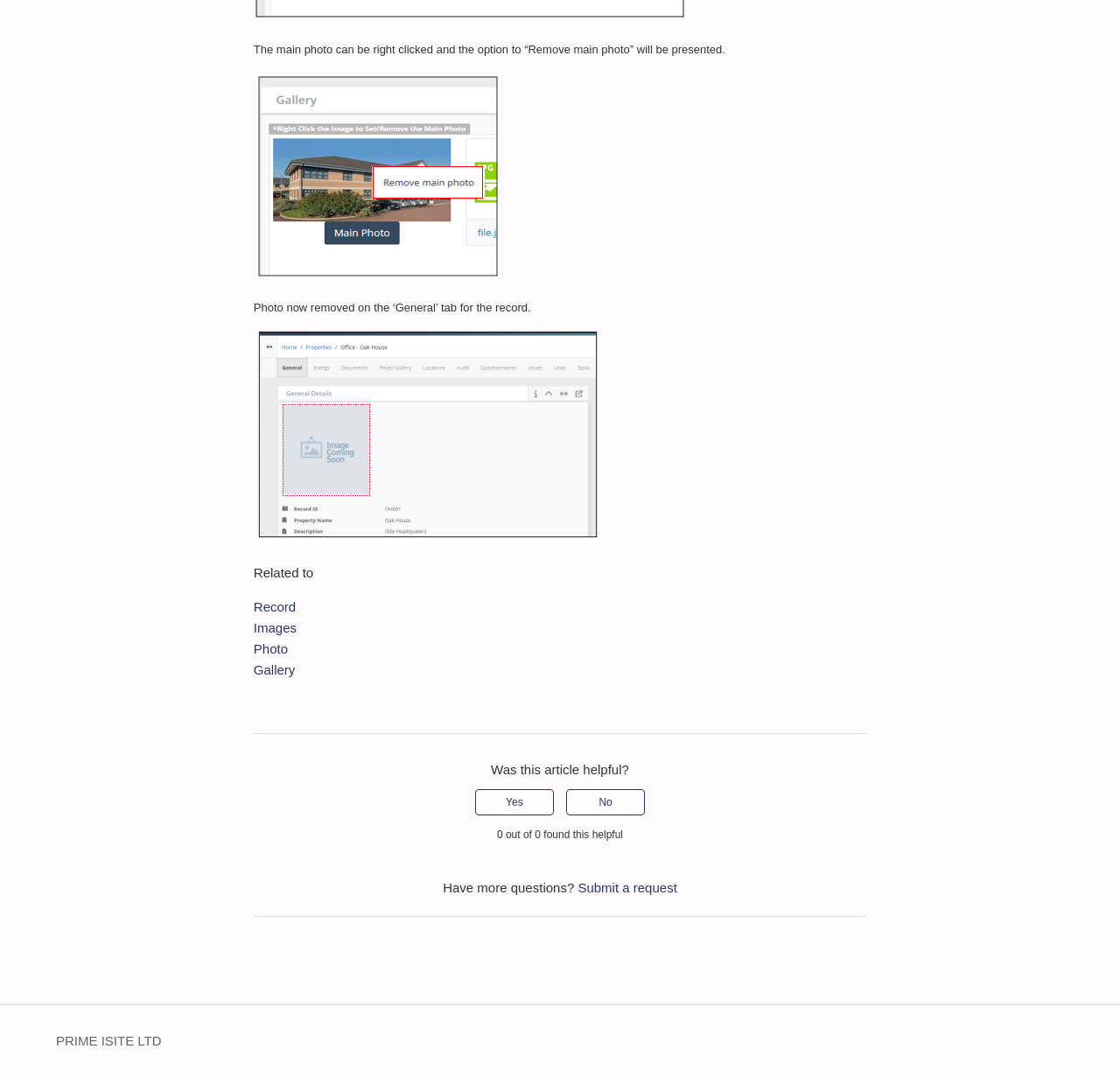Respond to the question below with a single word or phrase:
What is the company name at the bottom of the page?

PRIME ISITE LTD